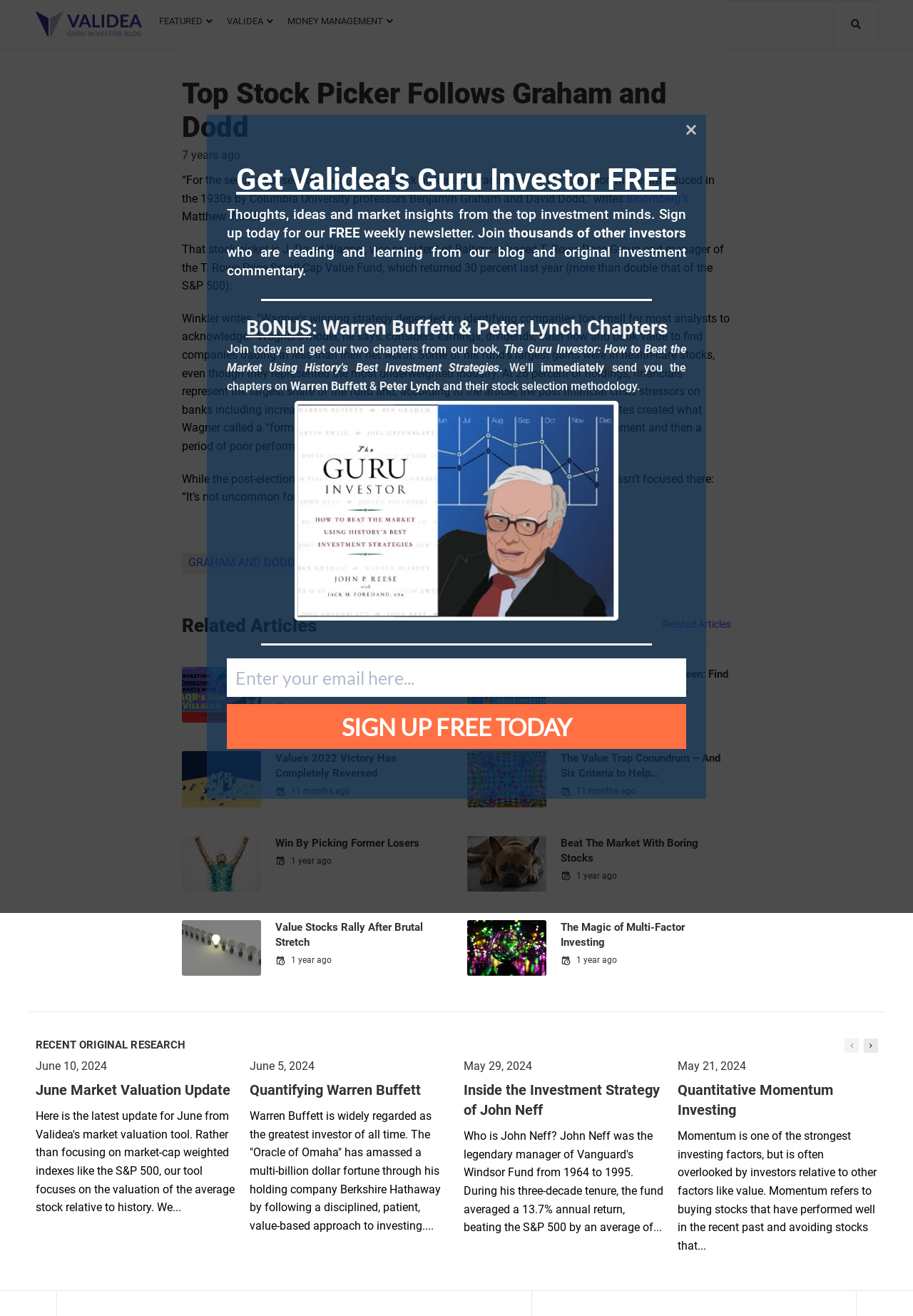Could you highlight the region that needs to be clicked to execute the instruction: "Explore the 'Related Articles' section"?

[0.199, 0.466, 0.347, 0.485]